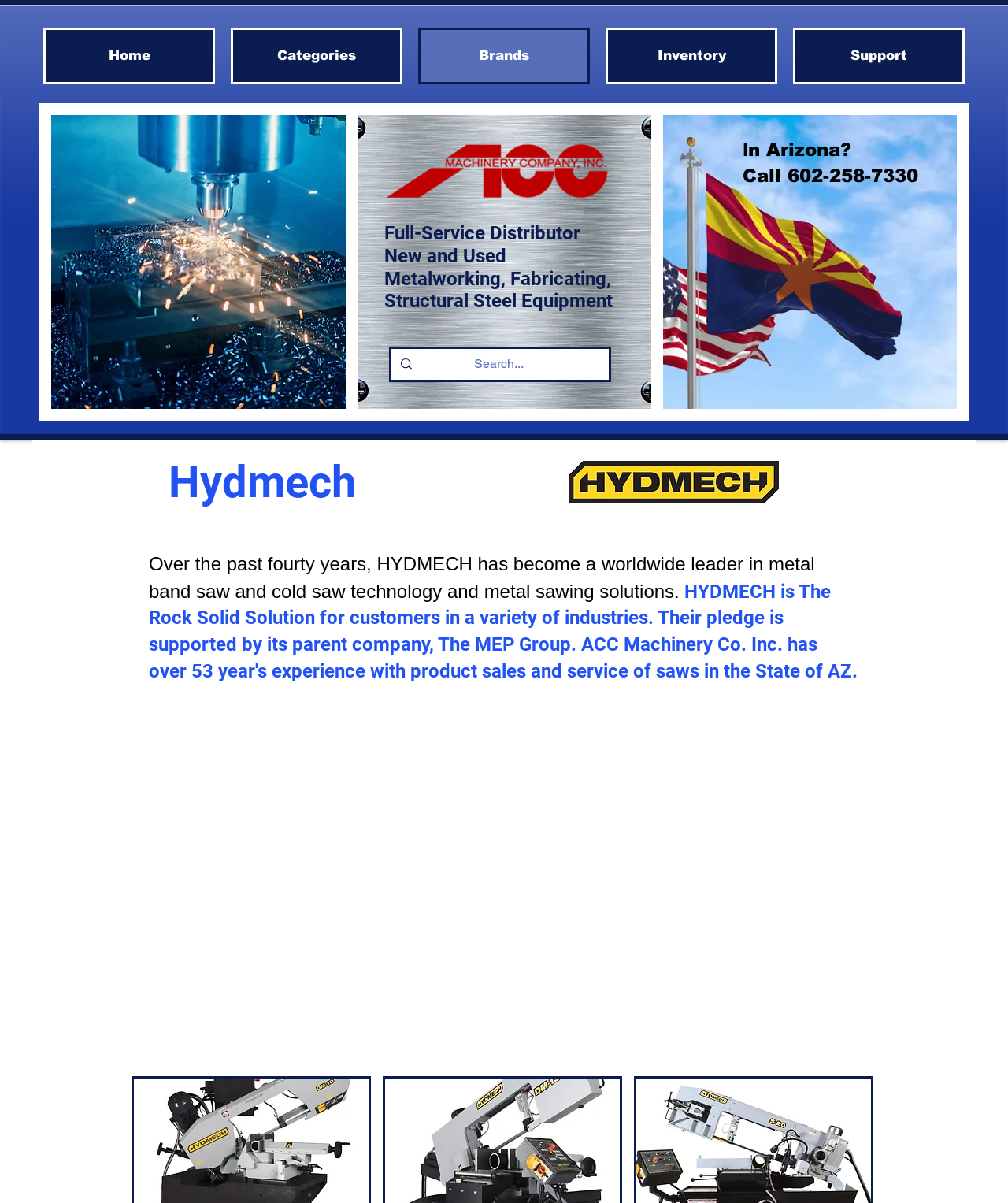How many links are in the navigation menu? From the image, respond with a single word or brief phrase.

5